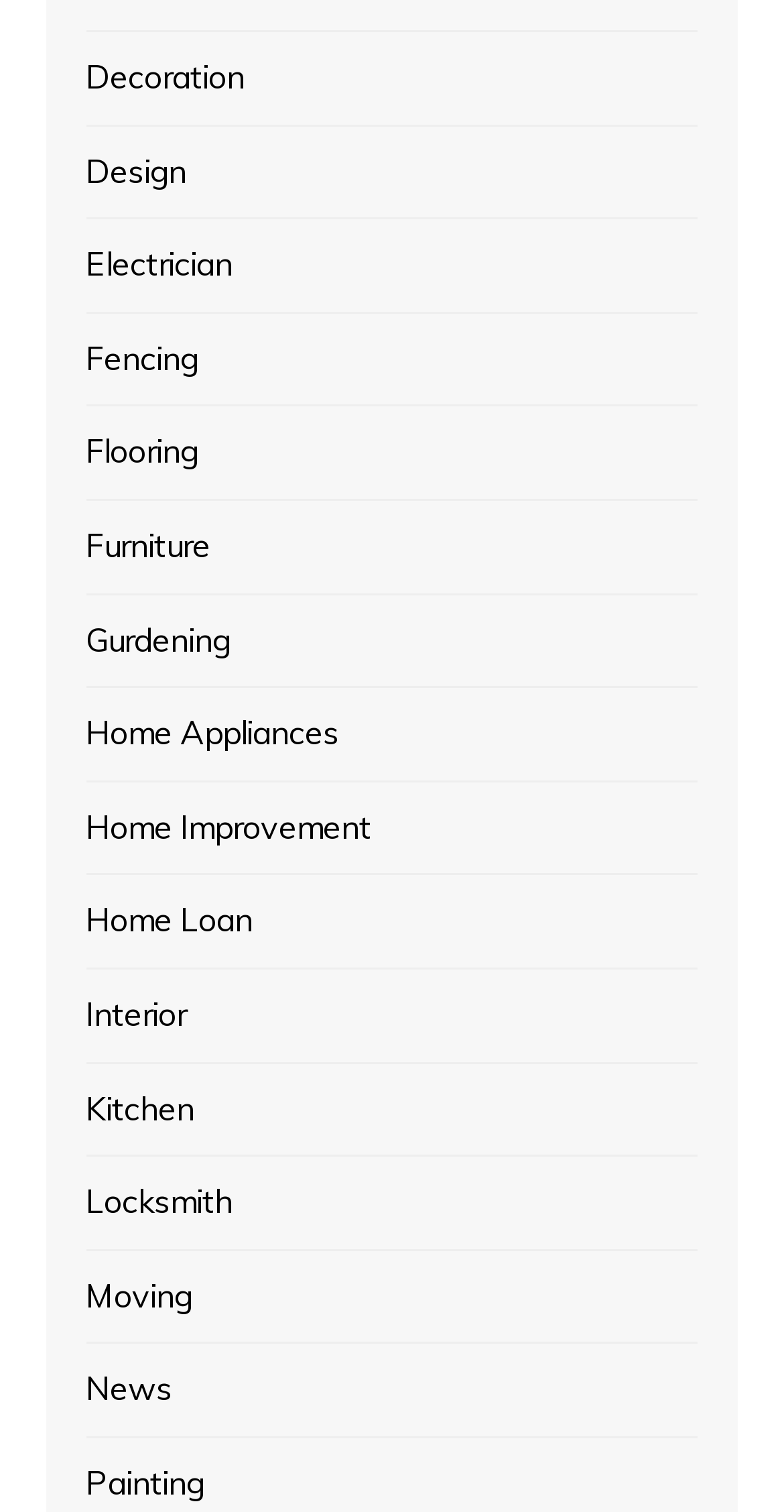How many categories are listed?
Please craft a detailed and exhaustive response to the question.

I counted the number of links listed on the webpage, and there are 15 categories listed, including Decoration, Design, Electrician, and so on.